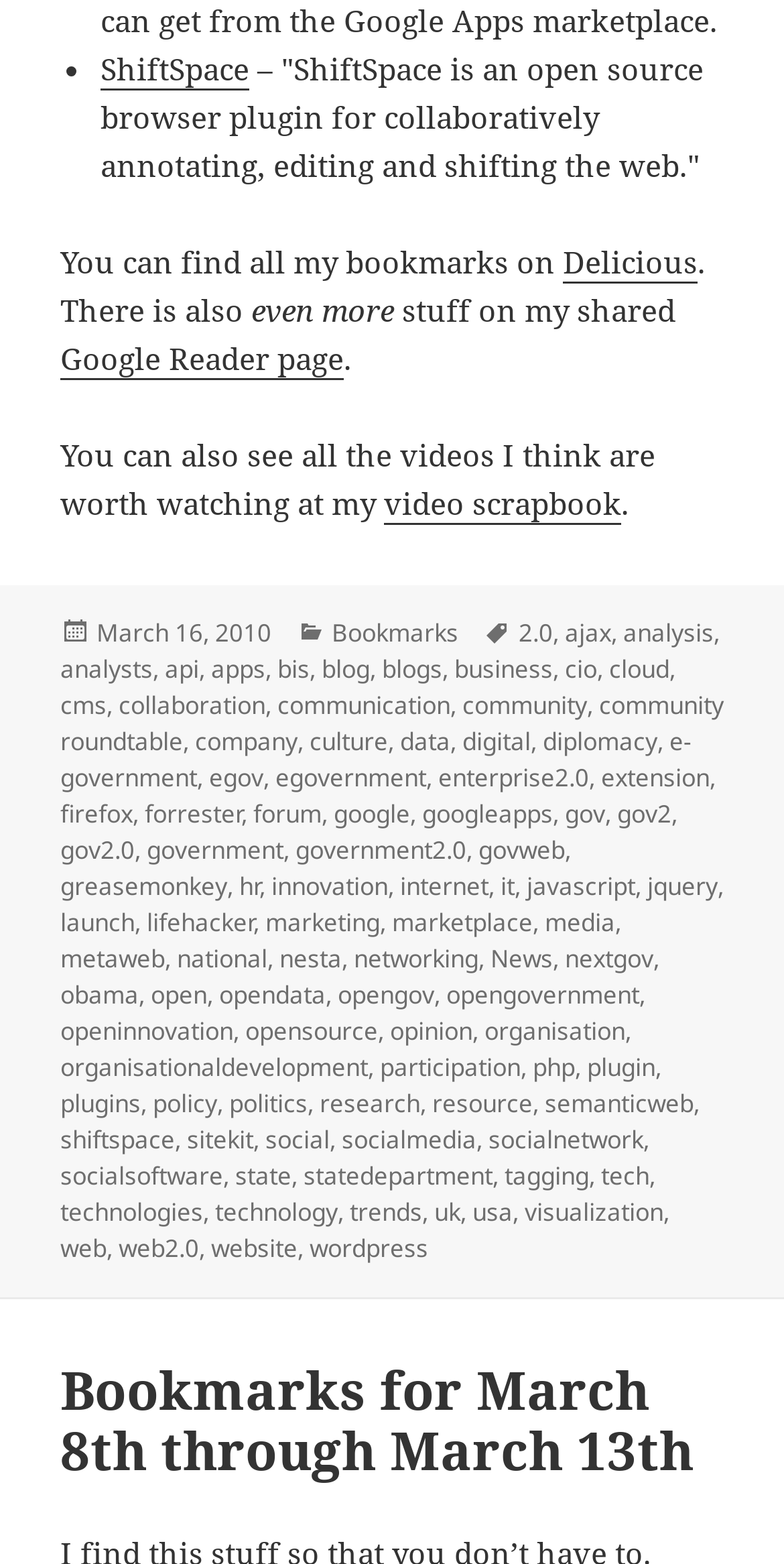What is the date of the post?
Please describe in detail the information shown in the image to answer the question.

The date of the post is mentioned in the link 'March 16, 2010' which is located in the footer section of the webpage.